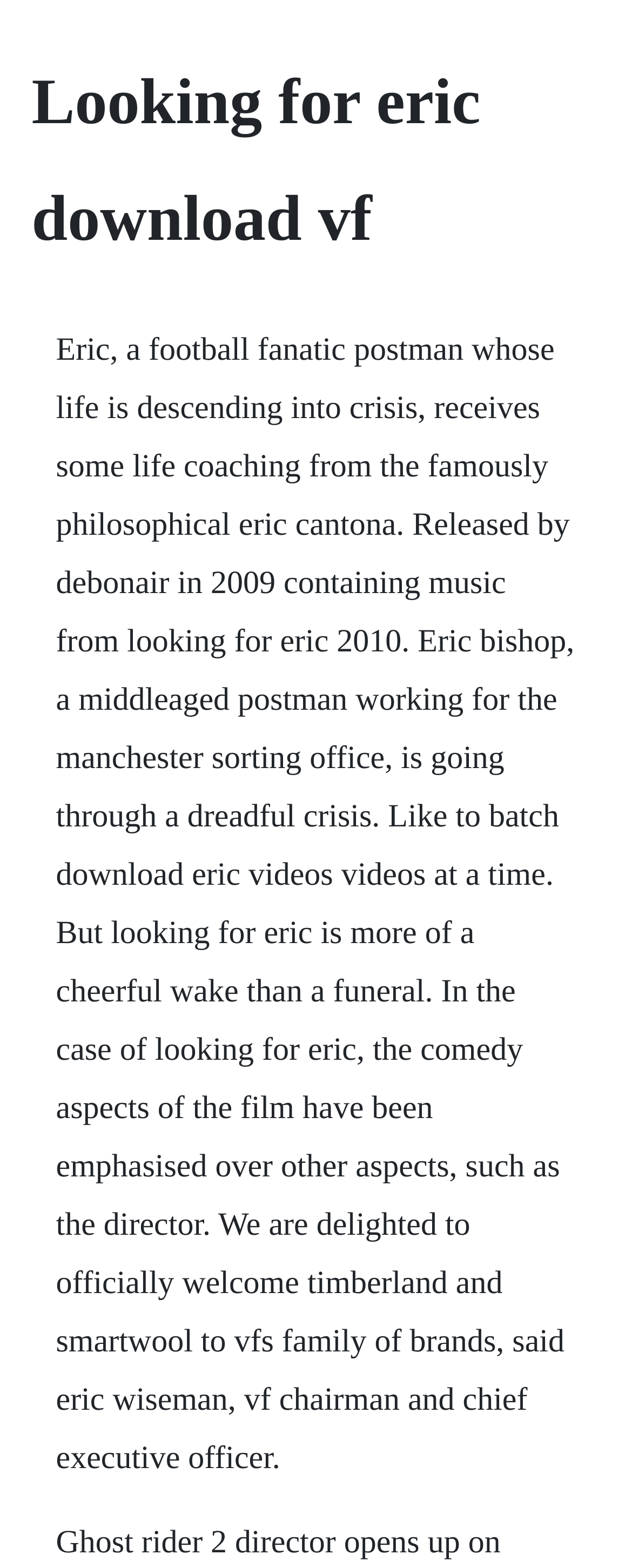Identify the main heading from the webpage and provide its text content.

Looking for eric download vf